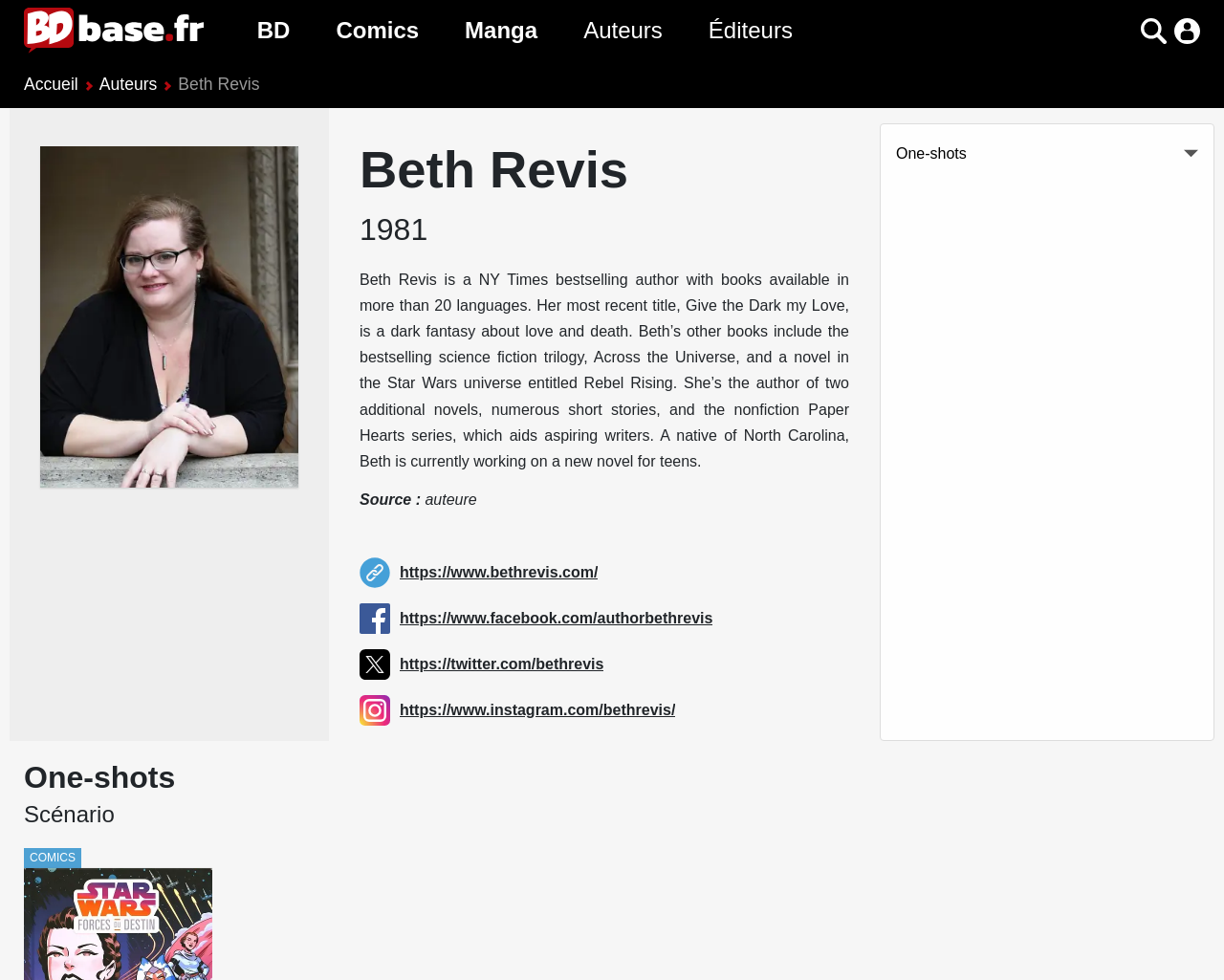What is the author's name?
Provide an in-depth and detailed answer to the question.

I found the author's name by looking at the breadcrumb navigation section, where it says 'Auteurs > Beth Revis'. I also saw the same name in the article section, where it's written in a larger font size.